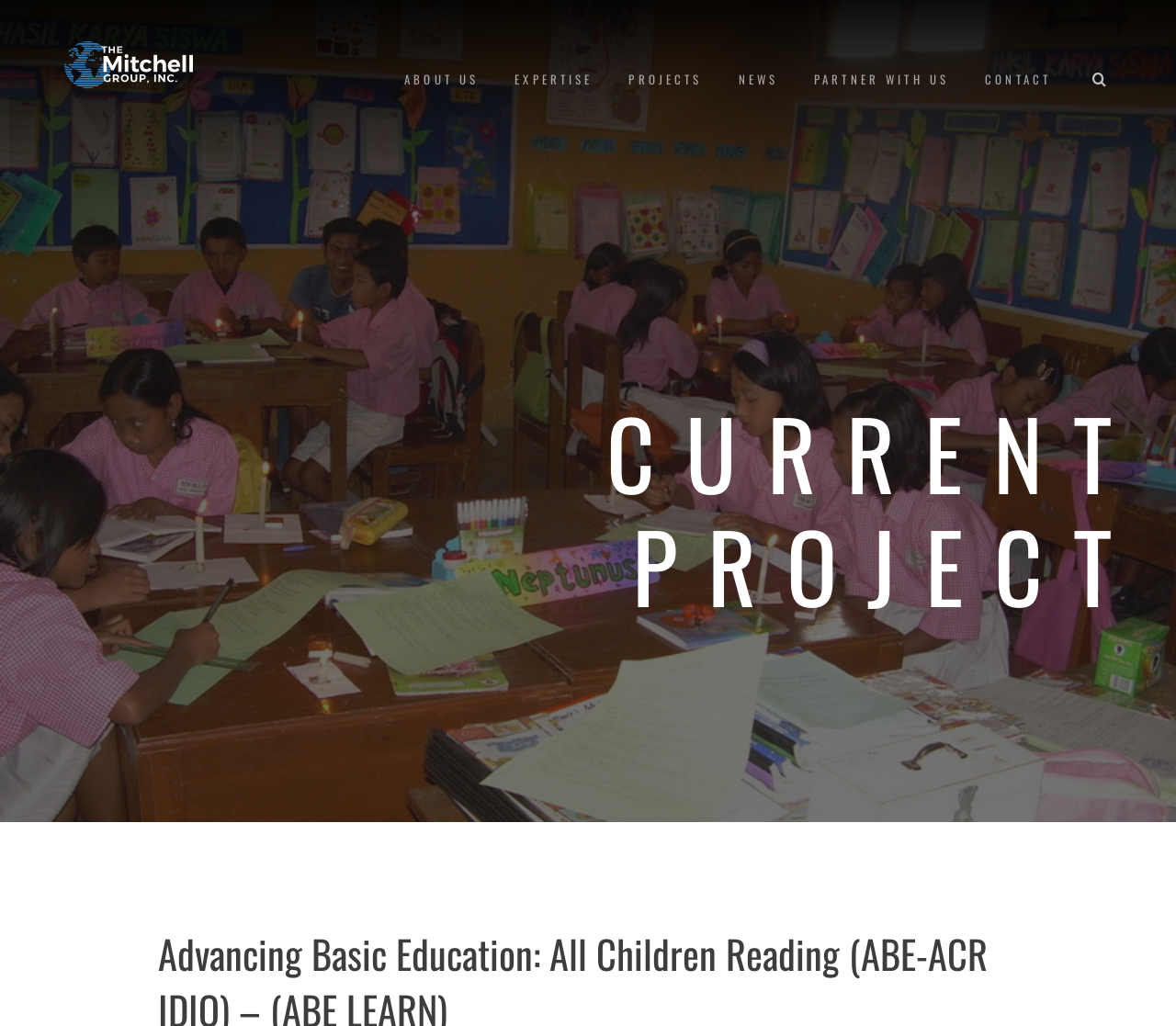Generate a detailed explanation of the webpage's features and information.

The webpage is about The Mitchell Group, a management company focused on advancing basic education. At the top left of the page, there is a link to the homepage. Below it, there is a navigation menu with six links: "ABOUT US", "EXPERTISE", "PROJECTS", "NEWS", "PARTNER WITH US", and "CONTACT", arranged horizontally from left to right. 

To the right of the navigation menu, there is a button with a search icon. The main content of the page is divided into sections, with a prominent header that reads "CURRENT PROJECT" located at the top center of the page.